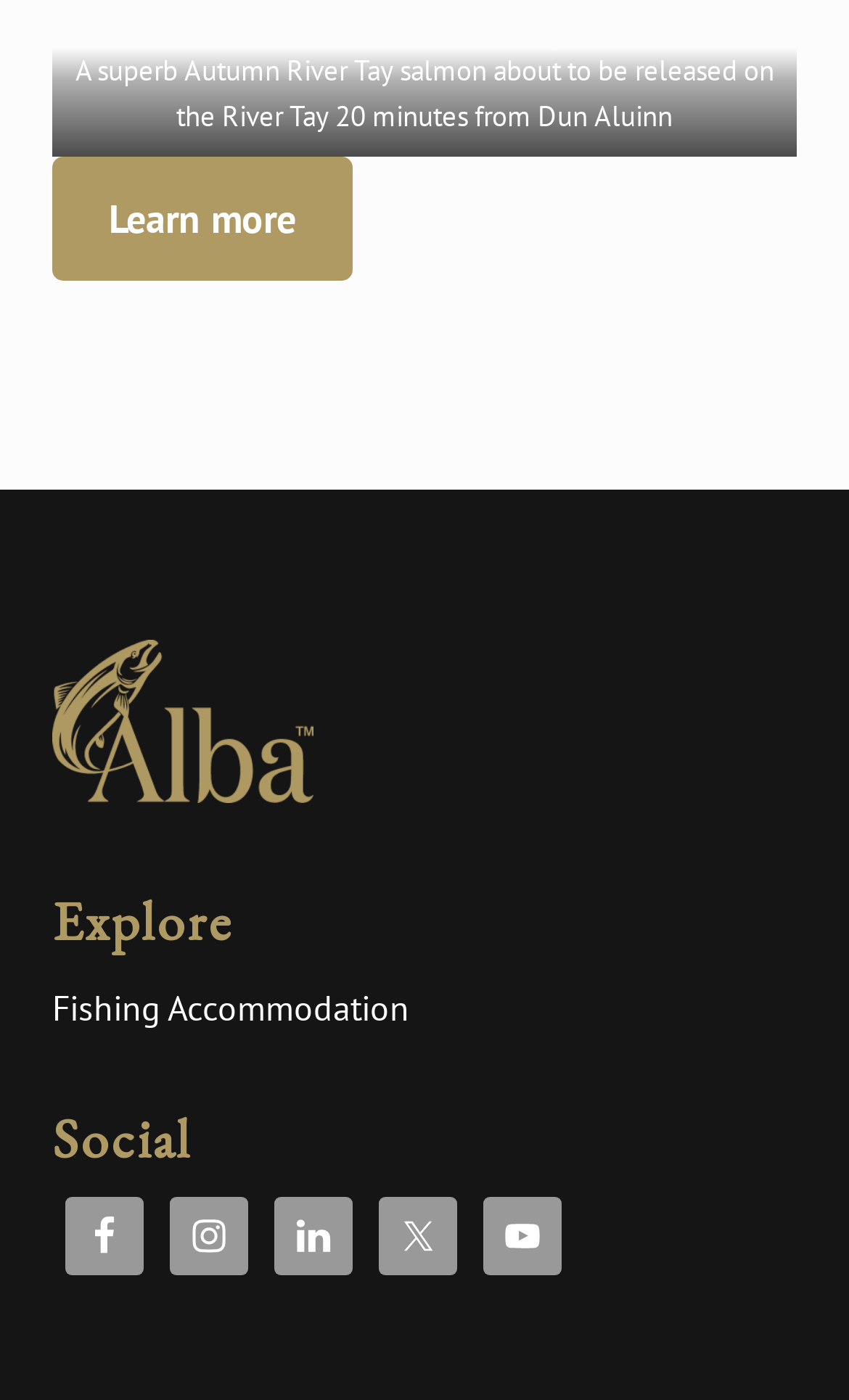Please respond to the question using a single word or phrase:
What is the text on the link below the image with a caption?

Learn more